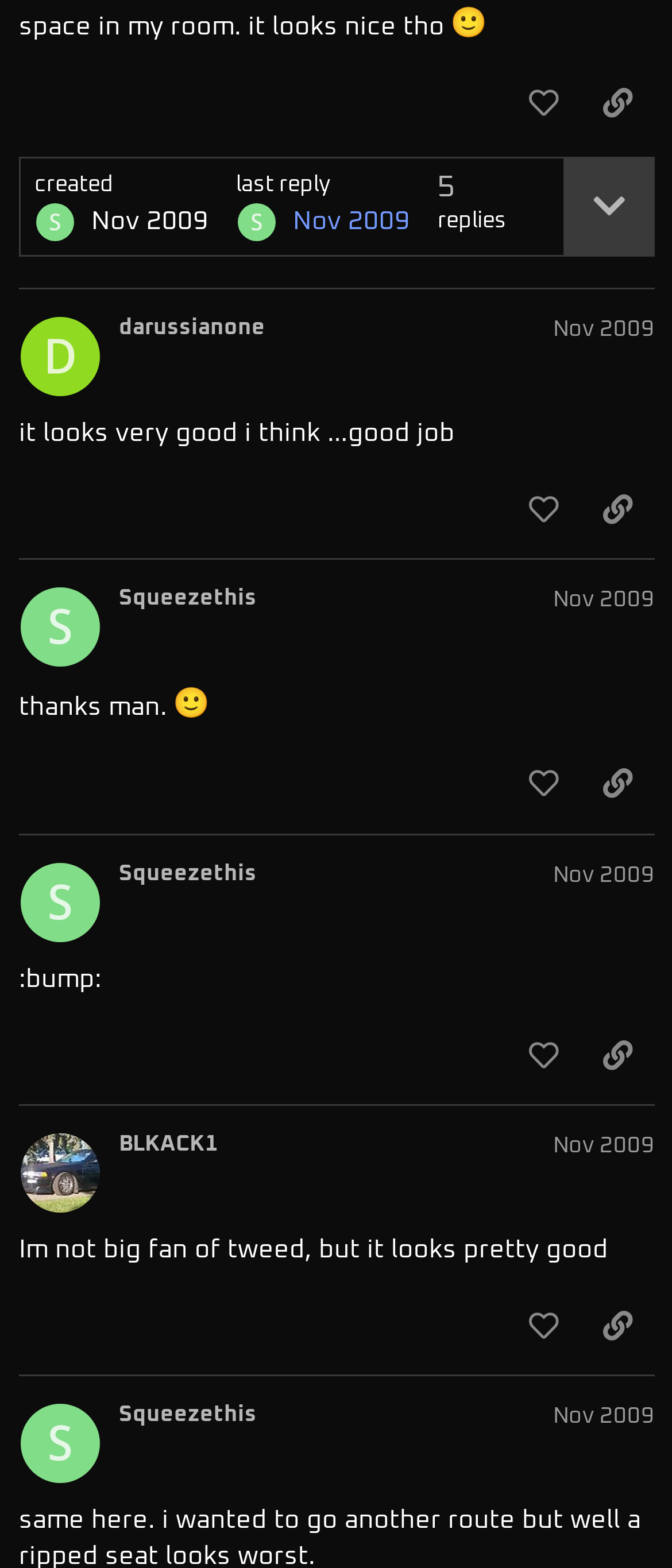Locate the bounding box coordinates of the element you need to click to accomplish the task described by this instruction: "copy a link to this post to clipboard".

[0.864, 0.045, 0.974, 0.088]